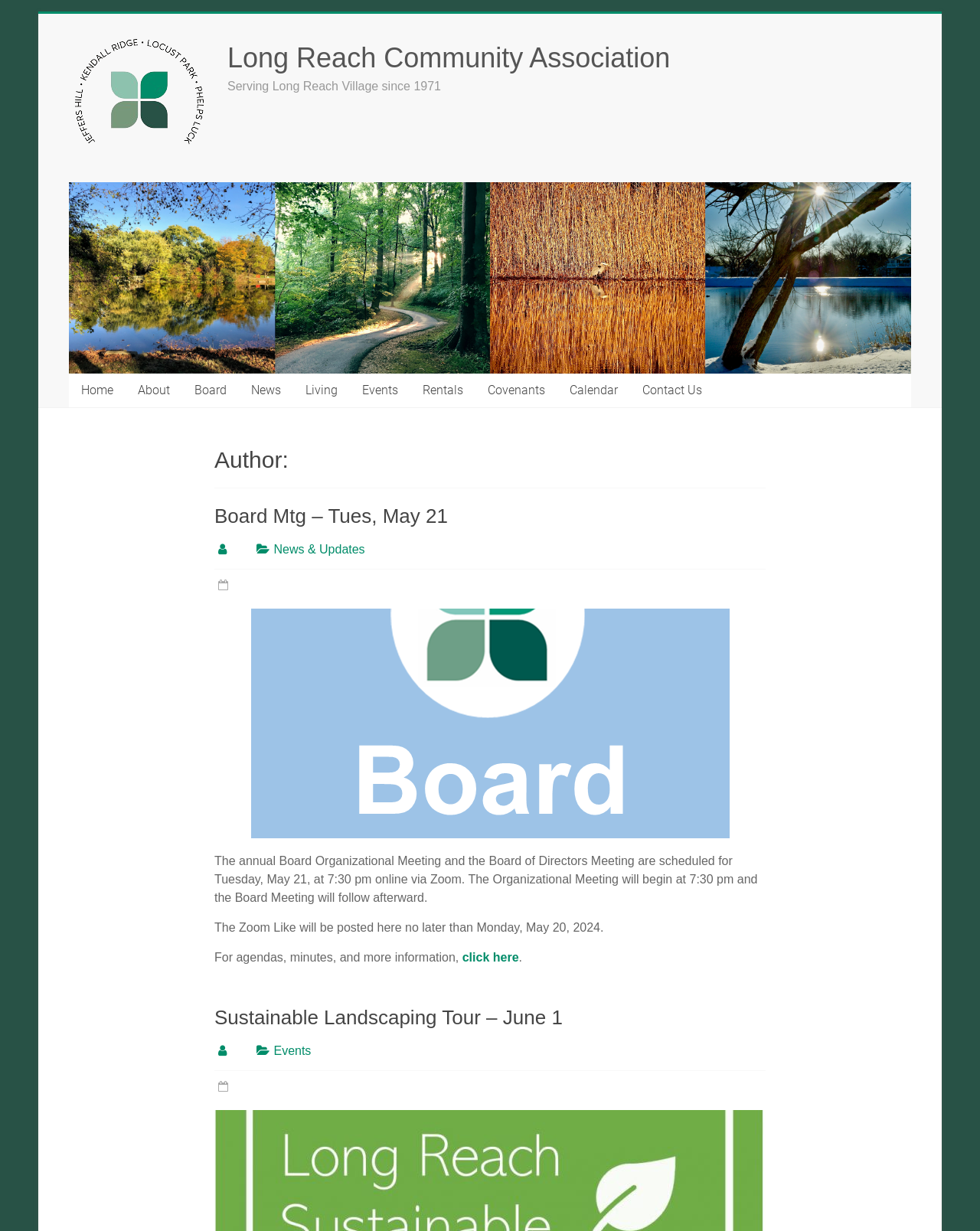How can one access the agendas, minutes, and more information?
Examine the image and provide an in-depth answer to the question.

The answer can be found in the text 'For agendas, minutes, and more information, click here' which provides a link to access the required information.